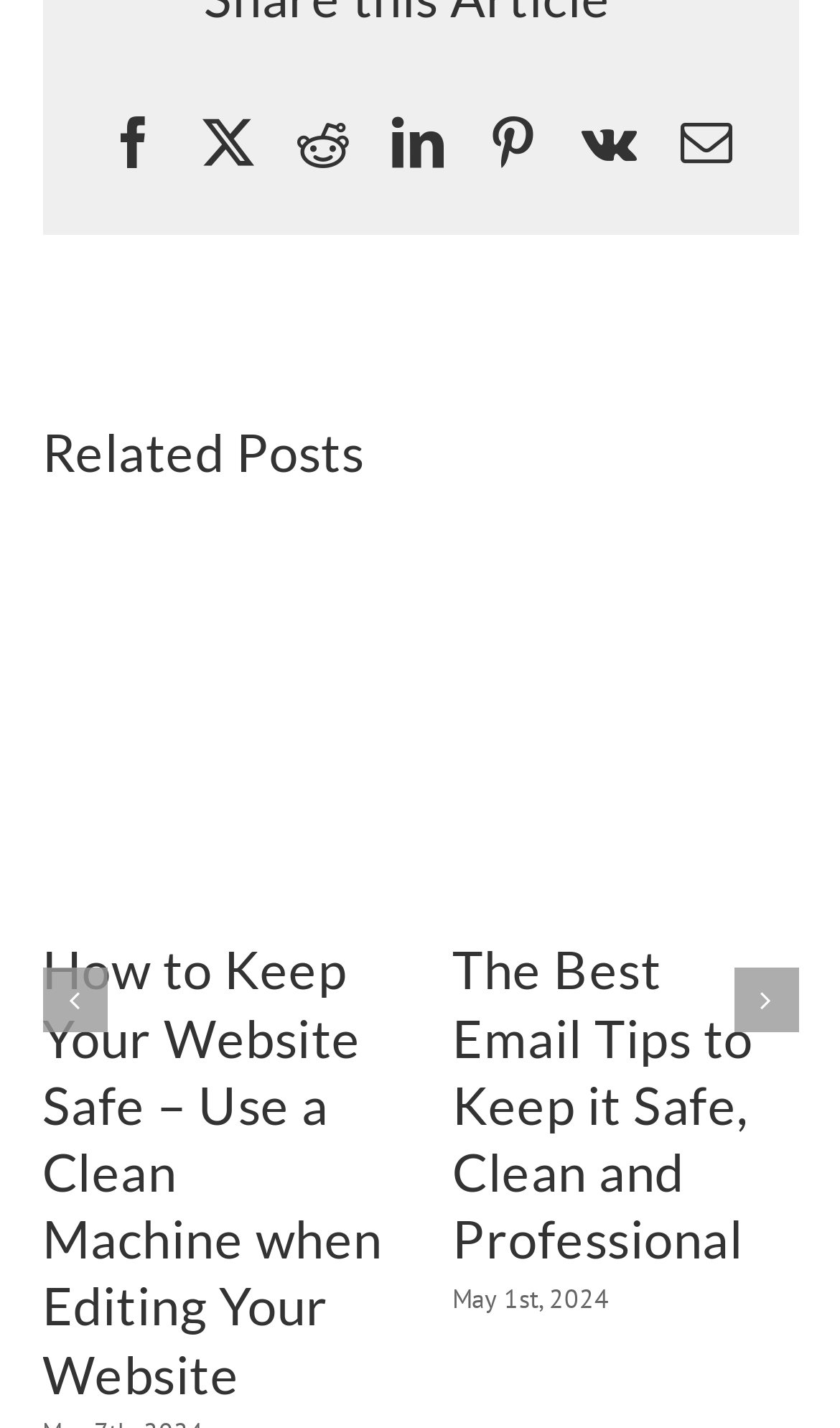With reference to the screenshot, provide a detailed response to the question below:
How many social media links are available?

I counted the number of social media links available at the top of the webpage, which includes Facebook, X, Reddit, LinkedIn, Pinterest, Vk, and Email.